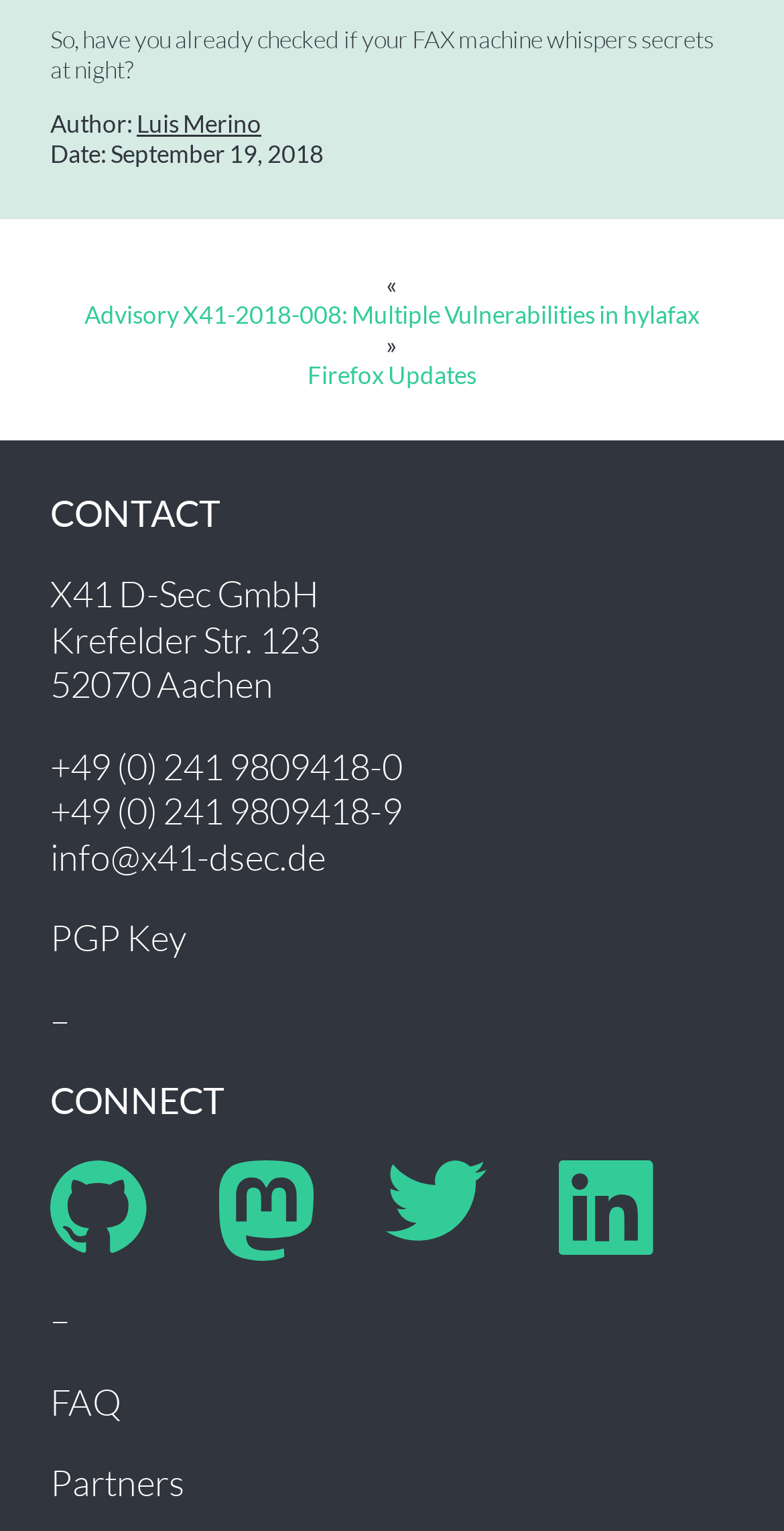Determine the bounding box coordinates of the target area to click to execute the following instruction: "Contact X41 D-Sec GmbH."

[0.064, 0.544, 0.415, 0.574]